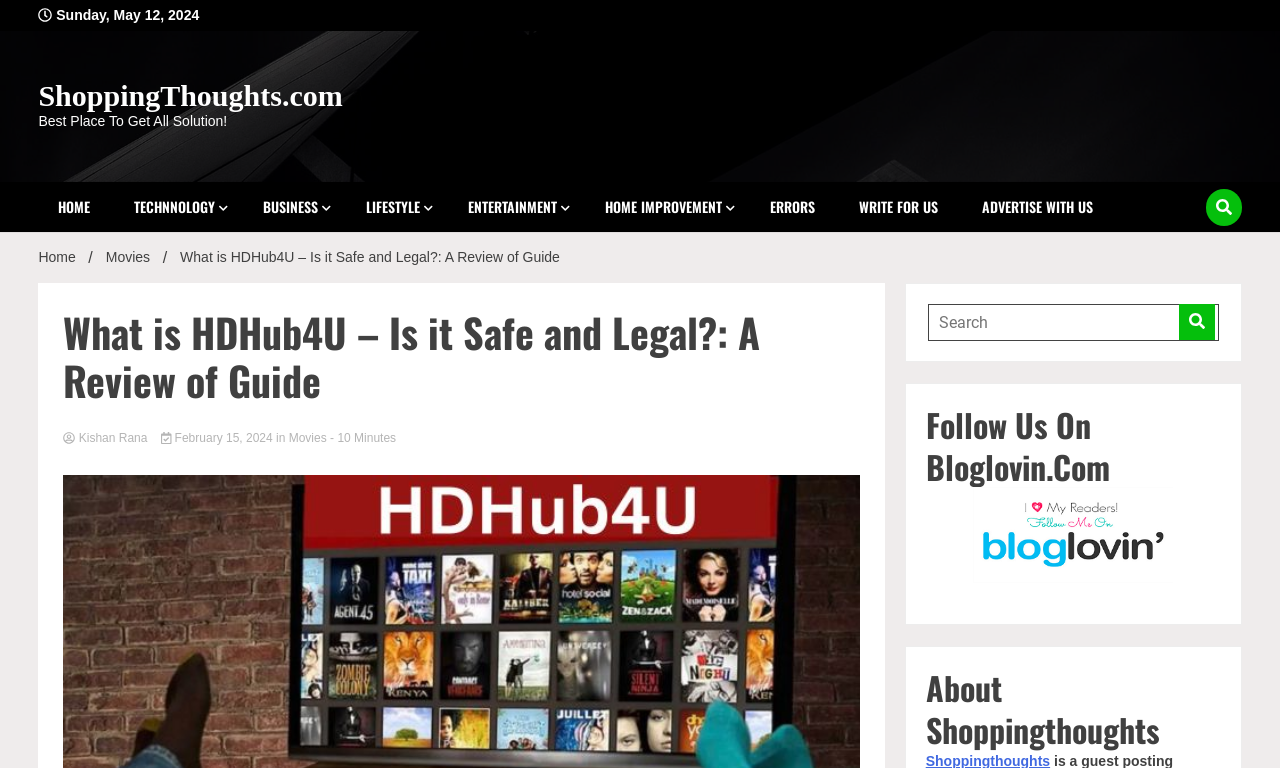With reference to the screenshot, provide a detailed response to the question below:
What is the name of the website?

I found the name of the website by looking at the top-left corner of the webpage, where the website's logo and name are typically displayed. The name of the website is 'ShoppingThoughts.com'.